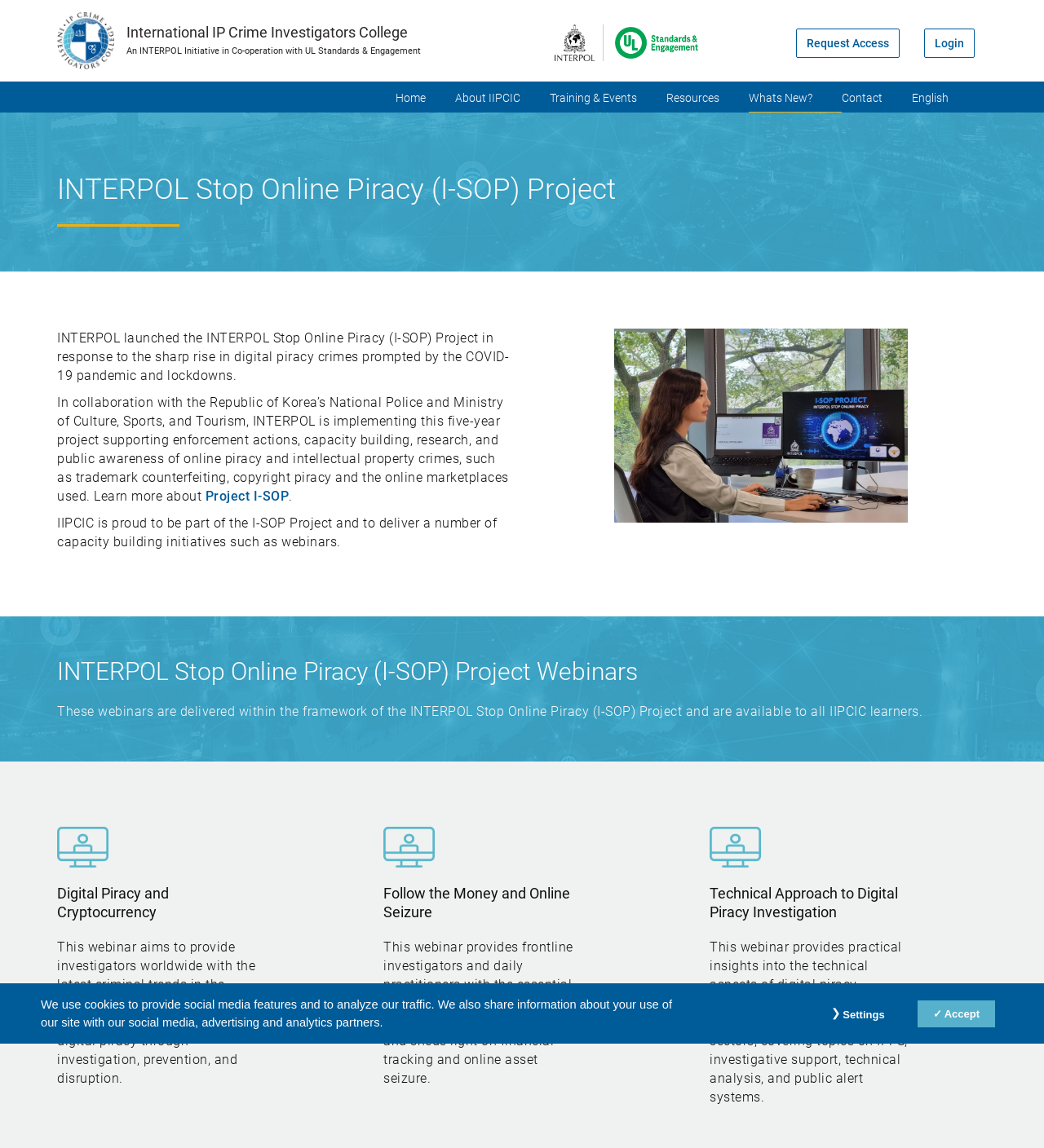Predict the bounding box coordinates of the UI element that matches this description: "Project I-SOP". The coordinates should be in the format [left, top, right, bottom] with each value between 0 and 1.

[0.196, 0.425, 0.277, 0.439]